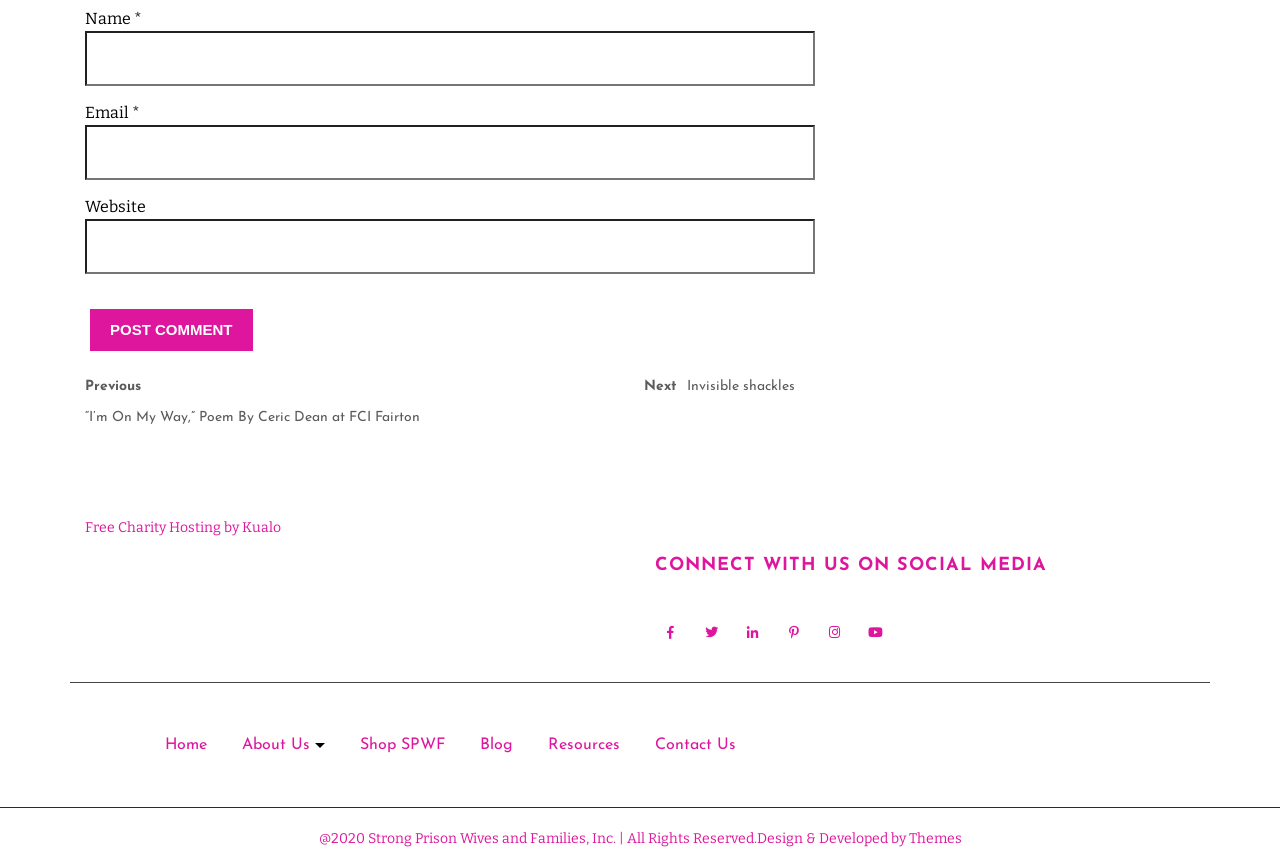Determine the bounding box coordinates of the clickable region to carry out the instruction: "Connect with us on Facebook".

[0.544, 0.715, 0.57, 0.757]